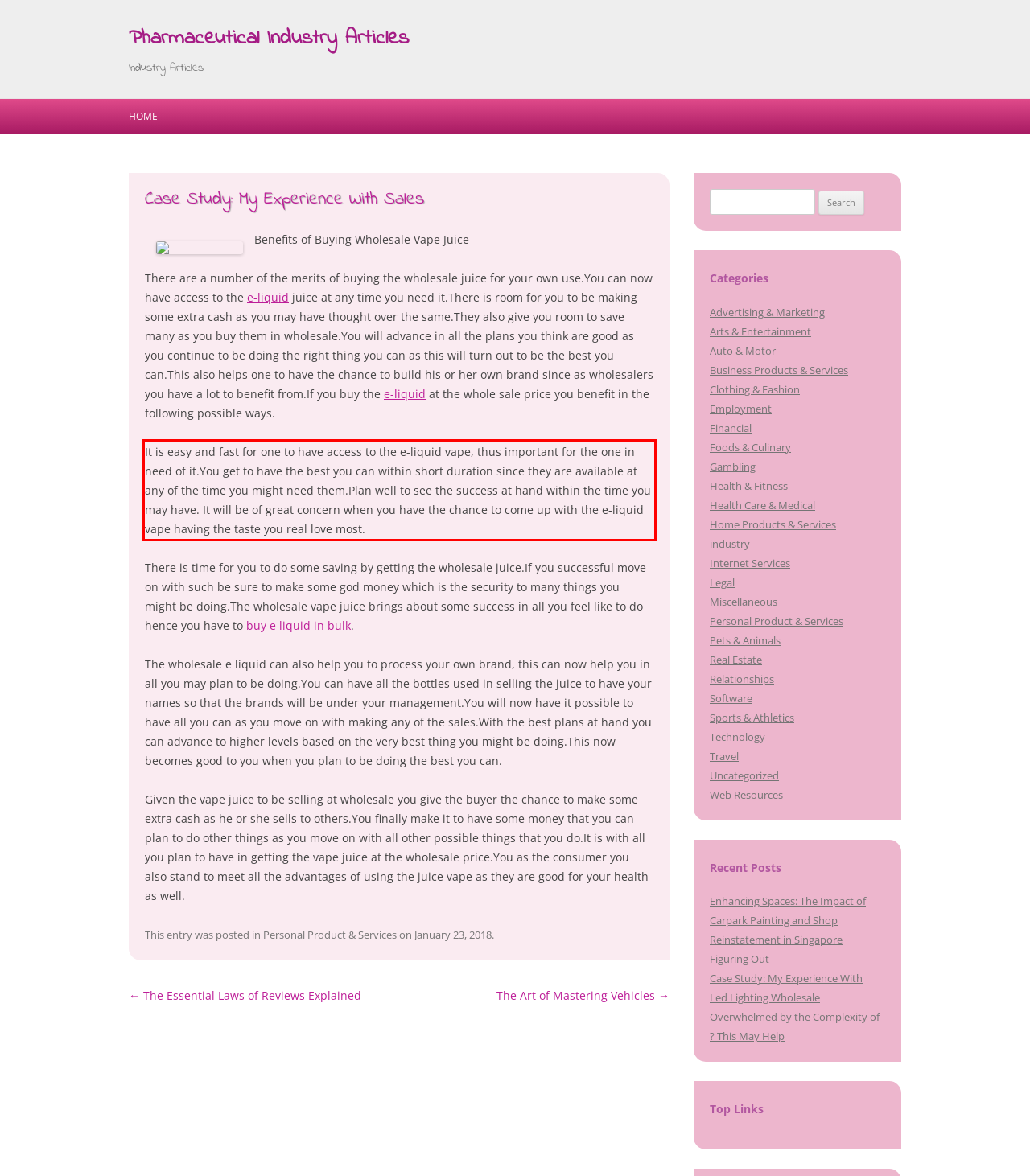Given a screenshot of a webpage with a red bounding box, extract the text content from the UI element inside the red bounding box.

It is easy and fast for one to have access to the e-liquid vape, thus important for the one in need of it.You get to have the best you can within short duration since they are available at any of the time you might need them.Plan well to see the success at hand within the time you may have. It will be of great concern when you have the chance to come up with the e-liquid vape having the taste you real love most.